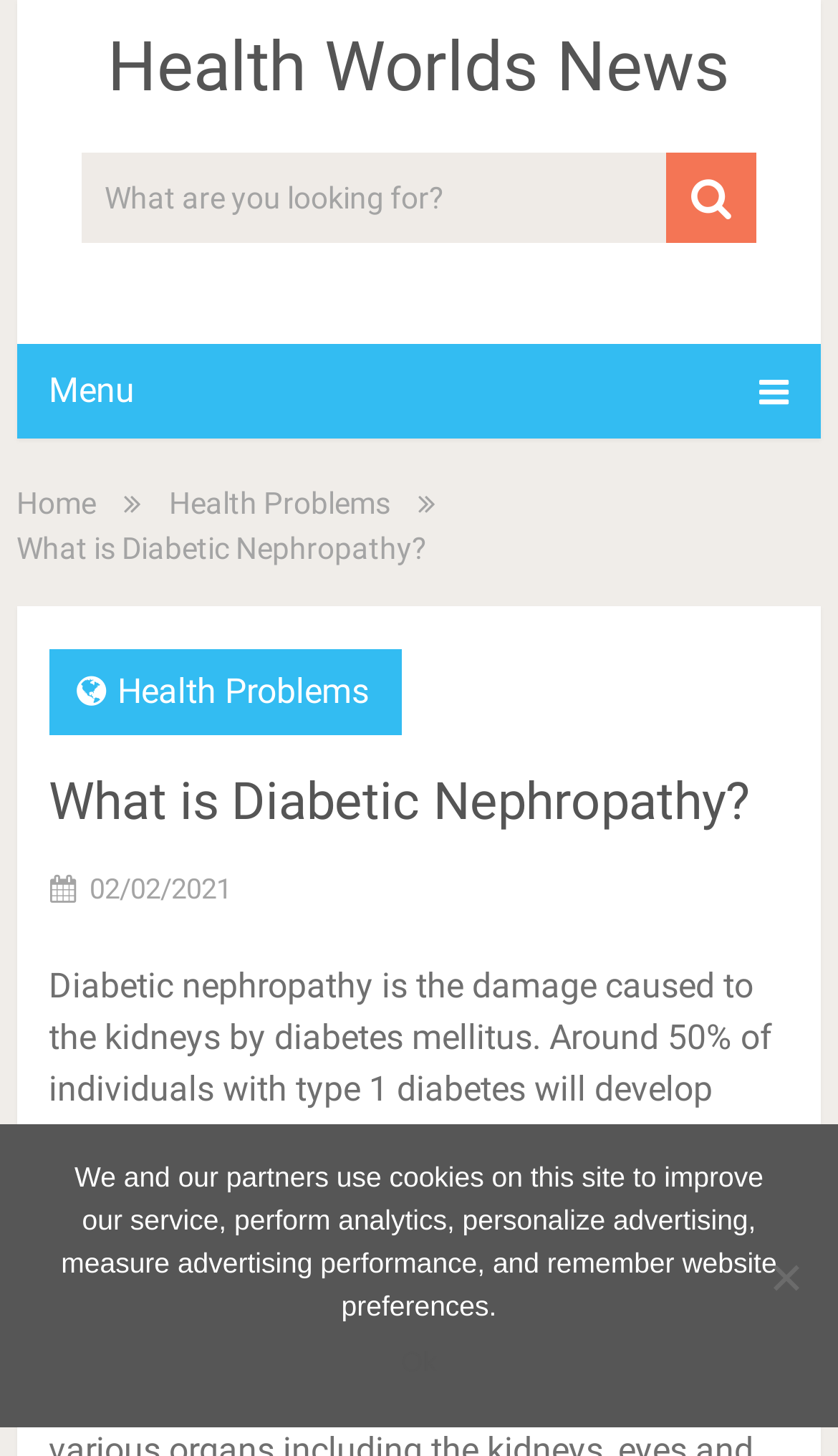What type of content is available on this website?
Look at the image and construct a detailed response to the question.

Based on the webpage content and navigation menu, it appears that this website provides health-related content, including information on various health problems and diseases.